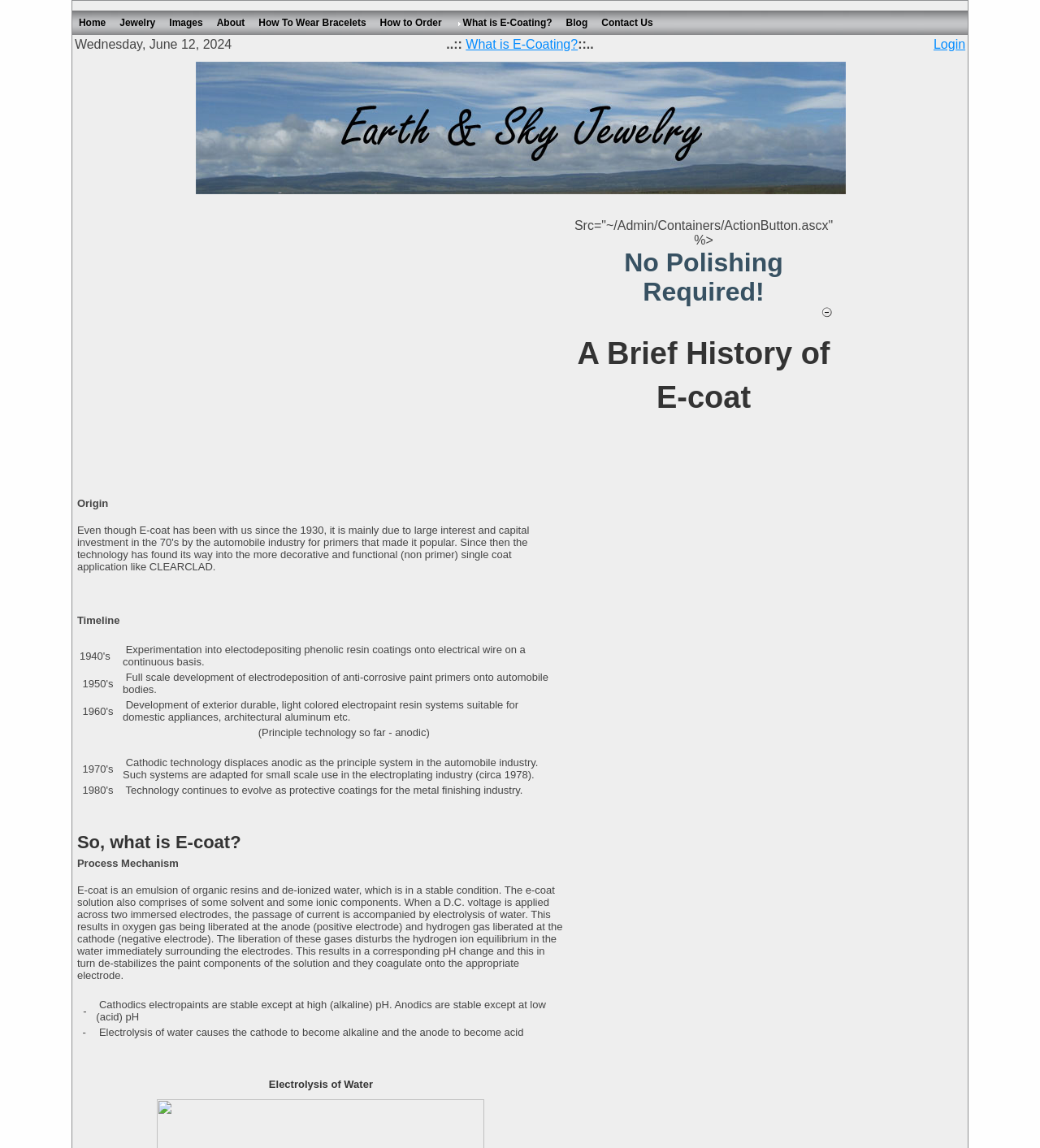From the webpage screenshot, identify the region described by Login. Provide the bounding box coordinates as (top-left x, top-left y, bottom-right x, bottom-right y), with each value being a floating point number between 0 and 1.

[0.898, 0.033, 0.928, 0.045]